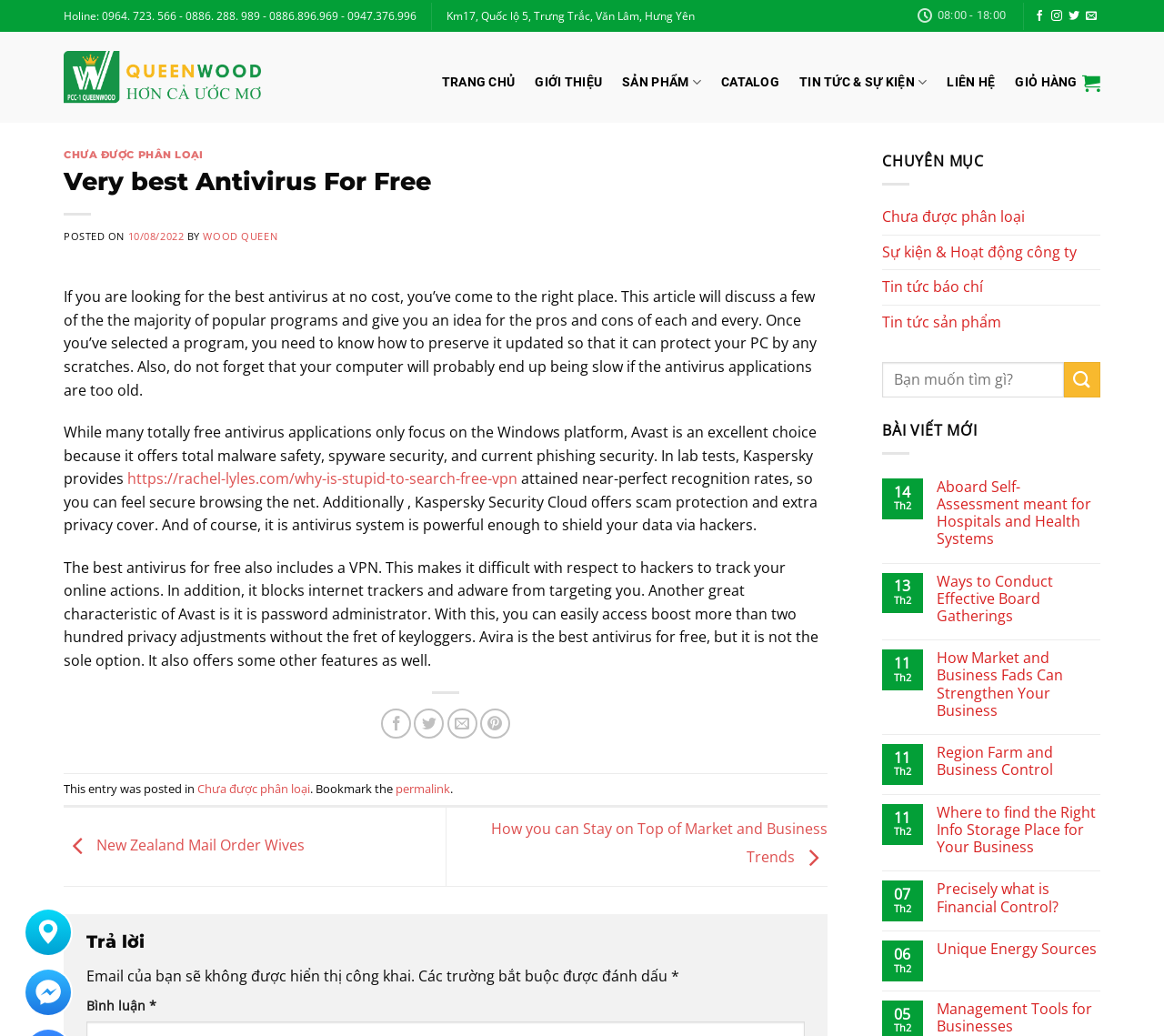Please locate the bounding box coordinates of the element's region that needs to be clicked to follow the instruction: "Click on the 'QUEEN WOOD' link". The bounding box coordinates should be provided as four float numbers between 0 and 1, i.e., [left, top, right, bottom].

[0.055, 0.049, 0.227, 0.1]